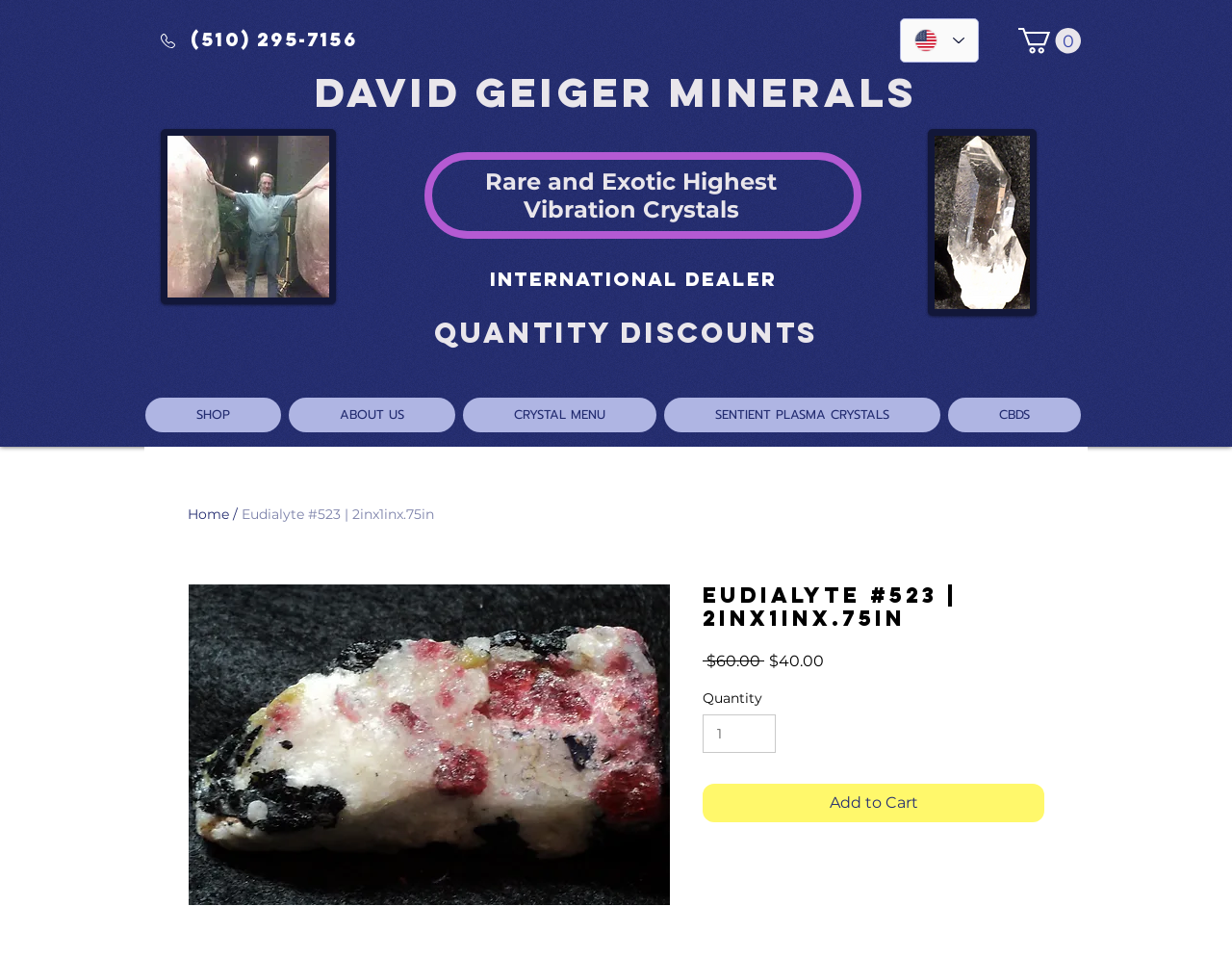Find the bounding box coordinates of the element you need to click on to perform this action: 'Go to shop'. The coordinates should be represented by four float values between 0 and 1, in the format [left, top, right, bottom].

[0.118, 0.415, 0.228, 0.451]